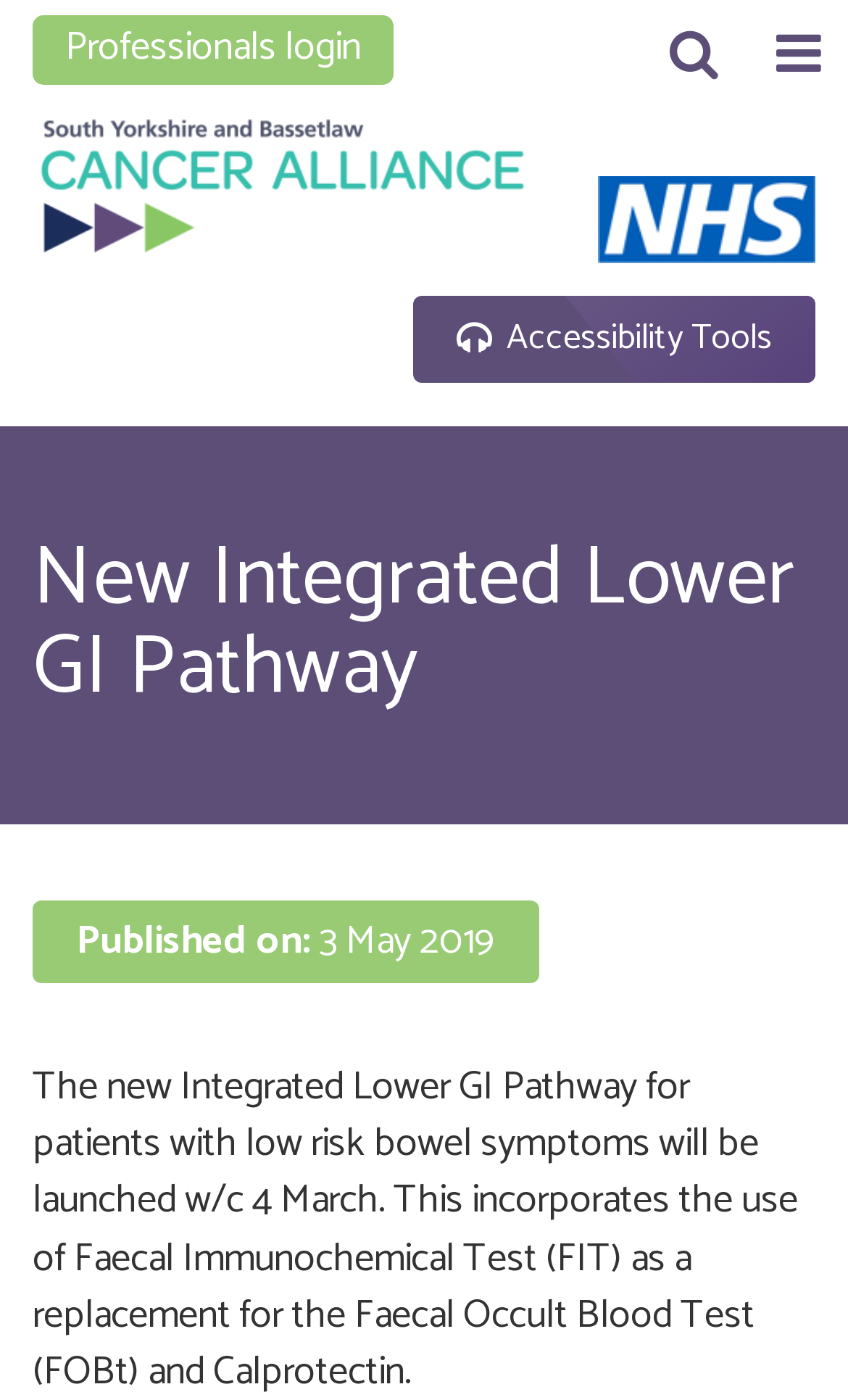What is the logo on the top left?
We need a detailed and meticulous answer to the question.

I found the logo on the top left by looking at the bounding box coordinates of the image element, which indicates its position on the webpage. The coordinates [0.038, 0.078, 0.628, 0.189] suggest that the image is located at the top left corner of the webpage. The OCR text or element description associated with this image is 'South Yorkshire & Bassetlaw Cancer Alliance Logo'.